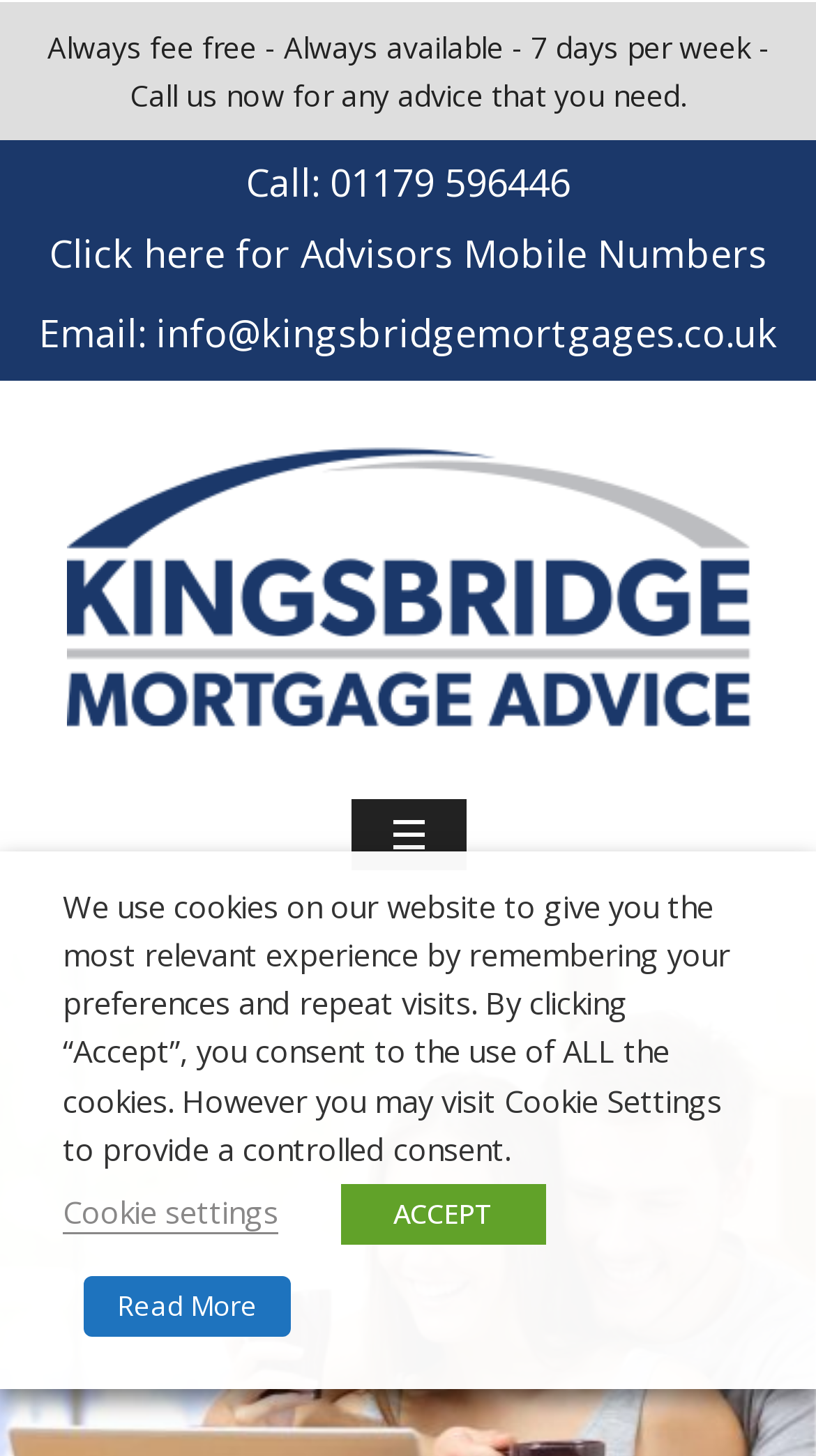What is the purpose of the 'Cookie settings' button?
Carefully analyze the image and provide a detailed answer to the question.

I found the purpose of the 'Cookie settings' button by reading the text associated with the cookie consent dialog, which states that by clicking 'Accept', you consent to the use of all cookies, but you may visit 'Cookie Settings' to provide a controlled consent.